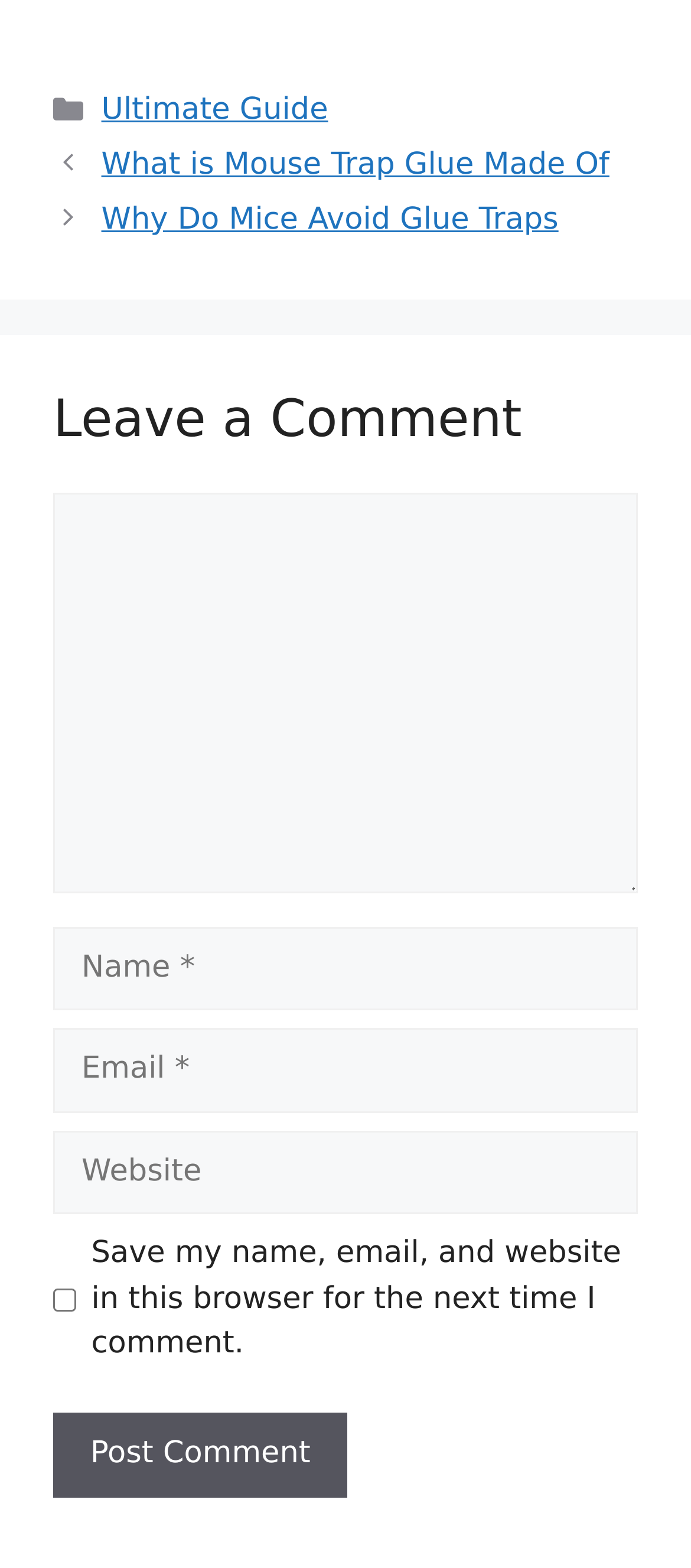Find the bounding box coordinates of the clickable region needed to perform the following instruction: "Enter a comment". The coordinates should be provided as four float numbers between 0 and 1, i.e., [left, top, right, bottom].

[0.077, 0.314, 0.923, 0.57]